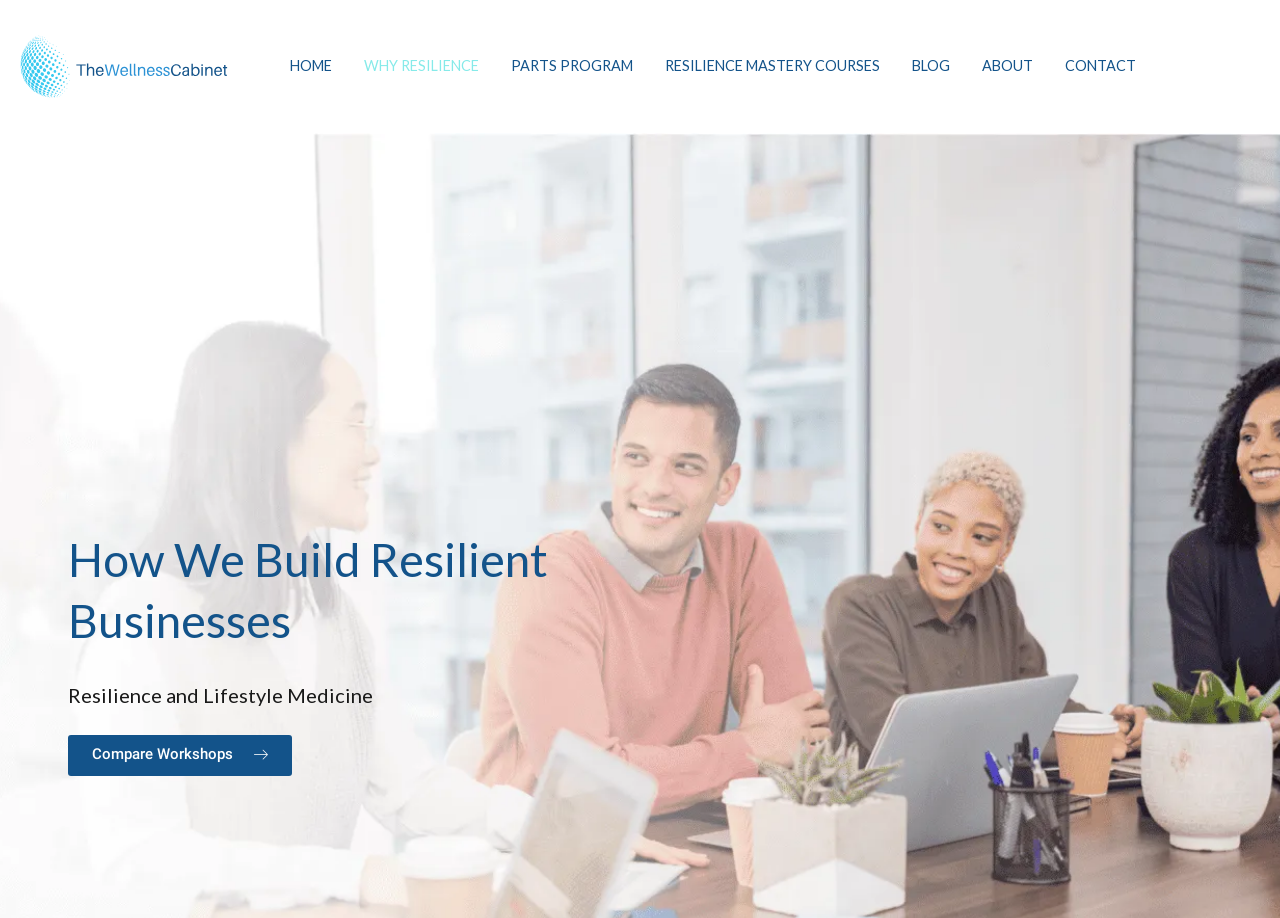What is the name of the logo on the top left?
Using the visual information, answer the question in a single word or phrase.

The Wellness Cabinet logo